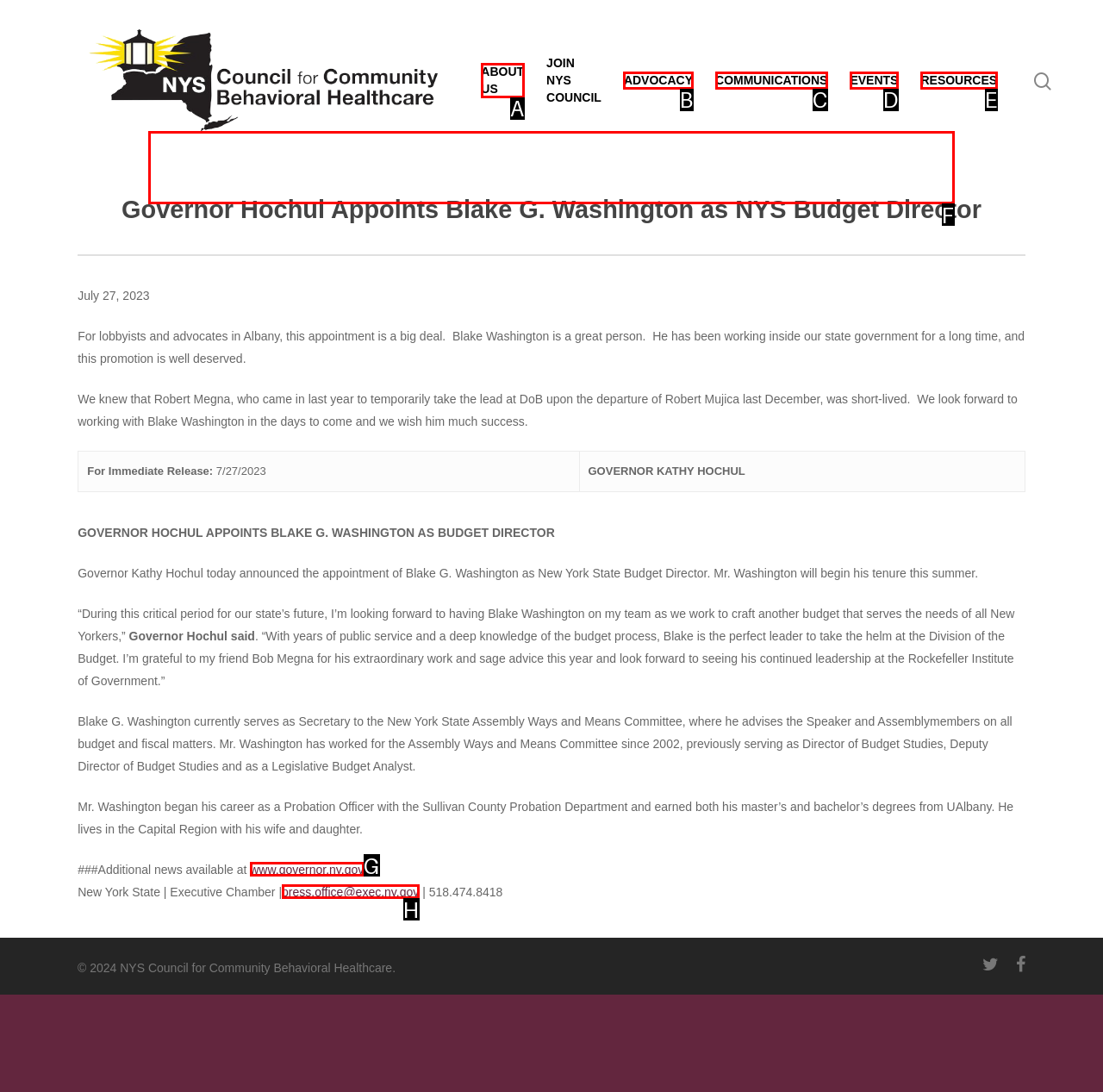Select the HTML element that needs to be clicked to perform the task: Search for something. Reply with the letter of the chosen option.

F